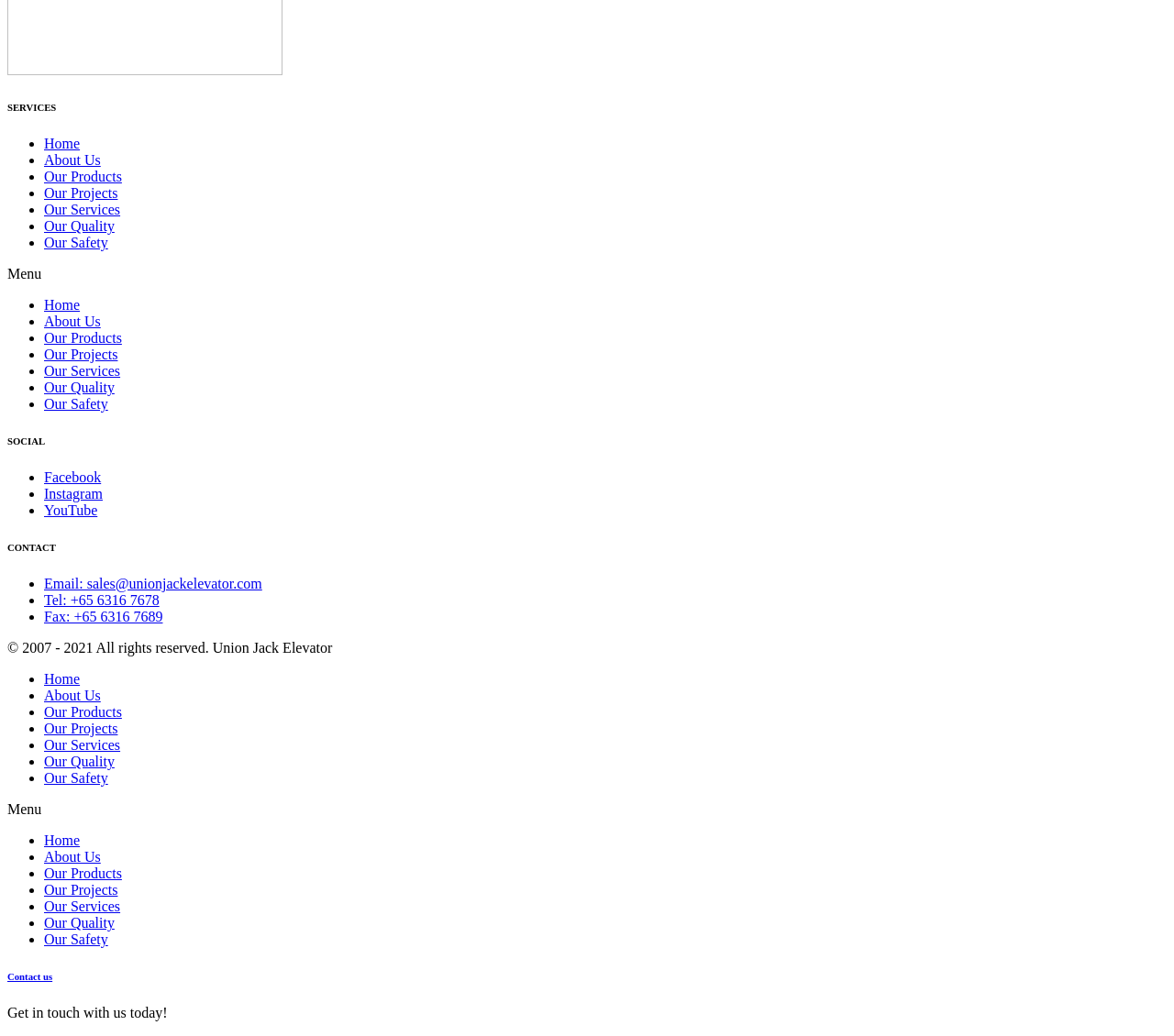Locate the bounding box coordinates of the element I should click to achieve the following instruction: "Go to the About Us page".

[0.038, 0.147, 0.086, 0.162]